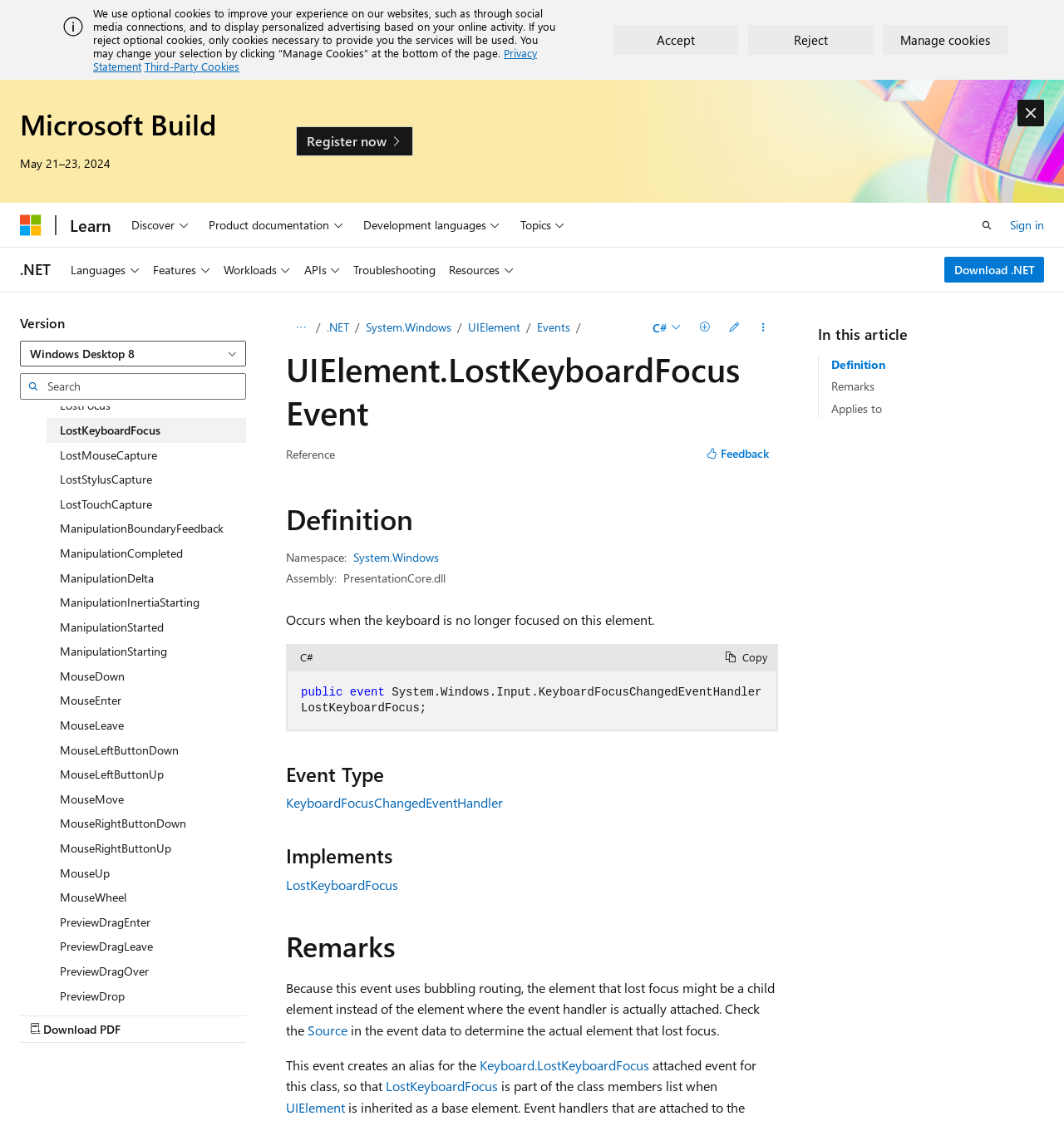What is the event that occurs when the keyboard is no longer focused on this element? Based on the image, give a response in one word or a short phrase.

LostKeyboardFocus